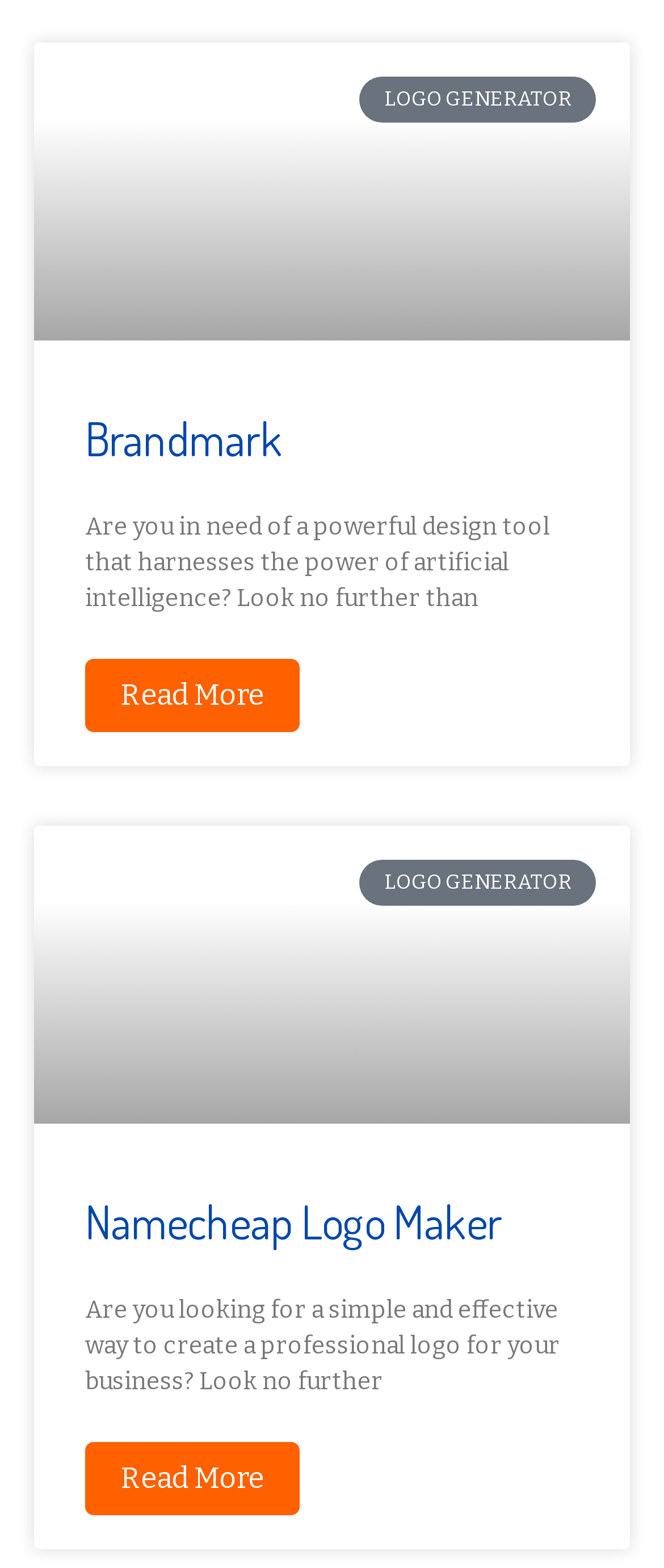What is the text on the top-left logo?
Use the image to answer the question with a single word or phrase.

Brandmark